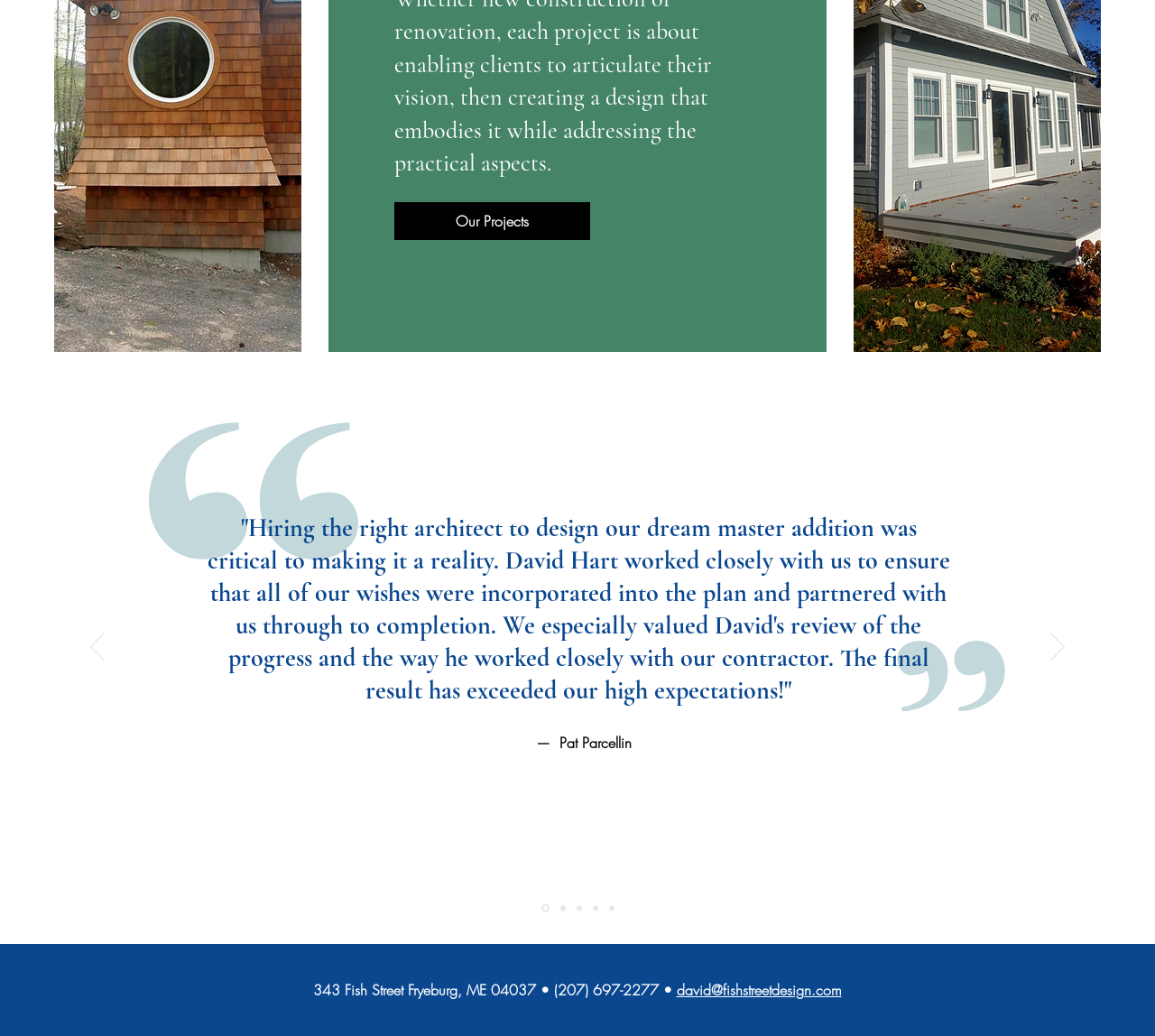How many navigation links are there in the slideshow?
Based on the visual, give a brief answer using one word or a short phrase.

5